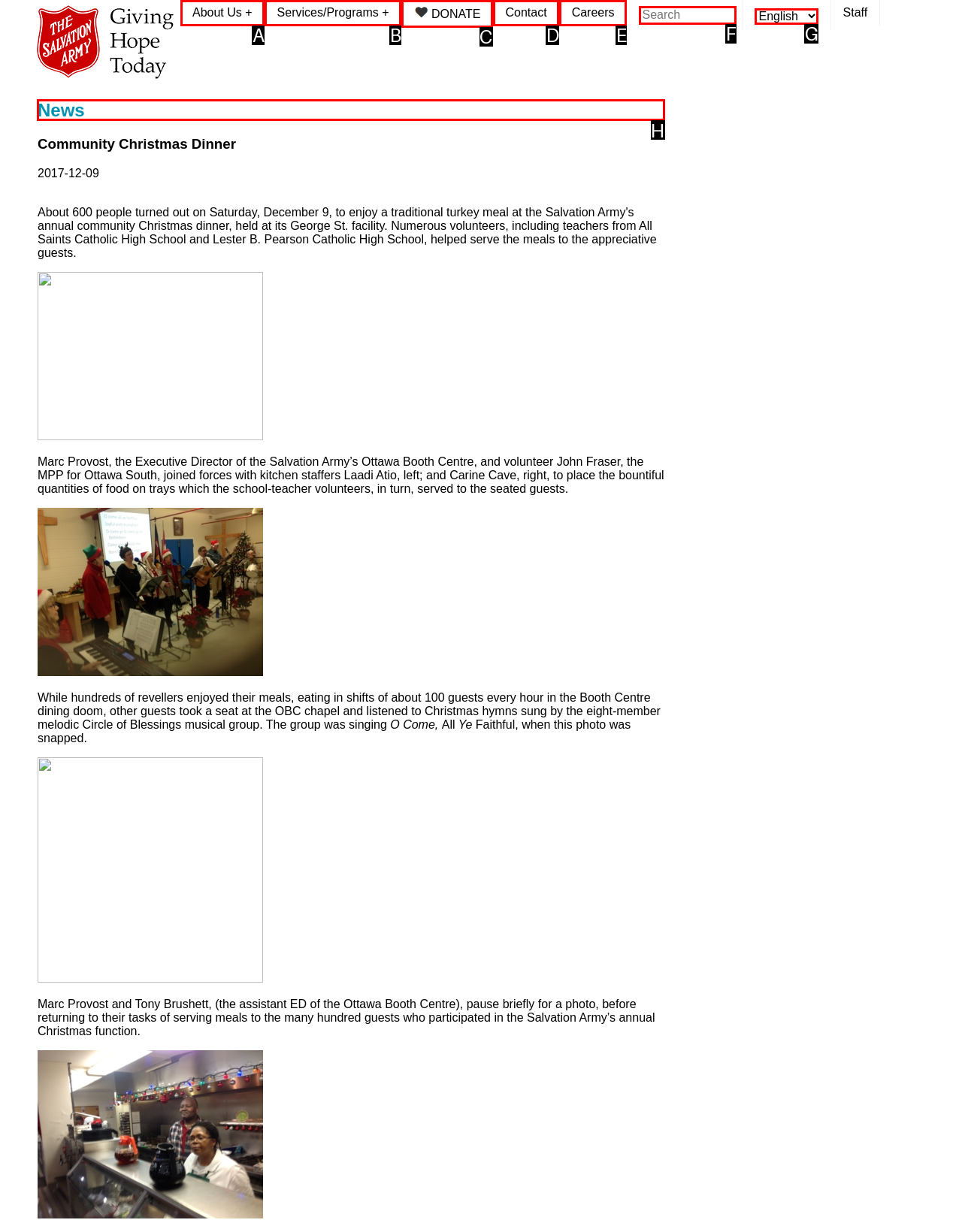Identify the correct HTML element to click for the task: Go to the News page. Provide the letter of your choice.

H